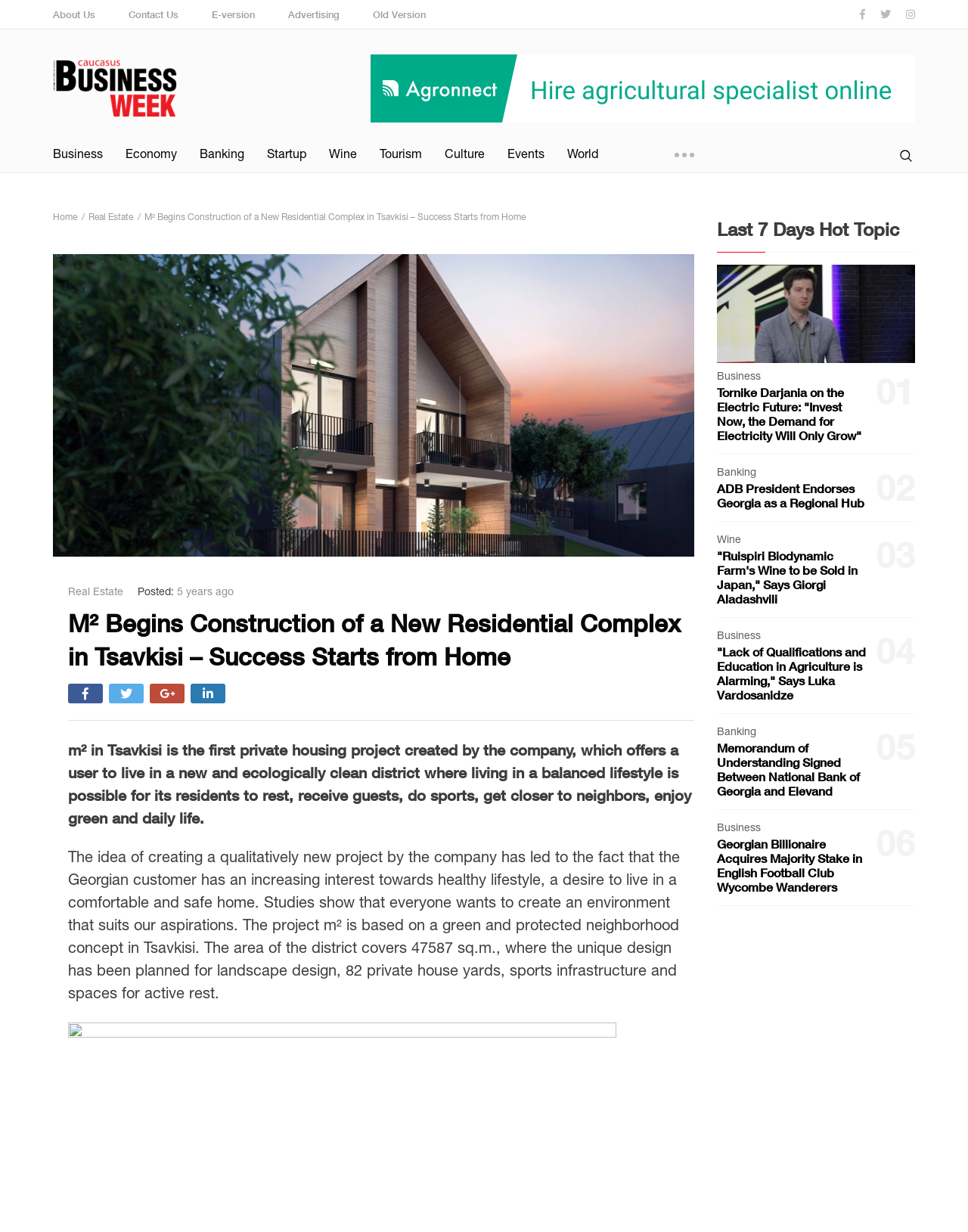Determine the bounding box coordinates for the HTML element mentioned in the following description: "Business". The coordinates should be a list of four floats ranging from 0 to 1, represented as [left, top, right, bottom].

[0.055, 0.109, 0.106, 0.14]